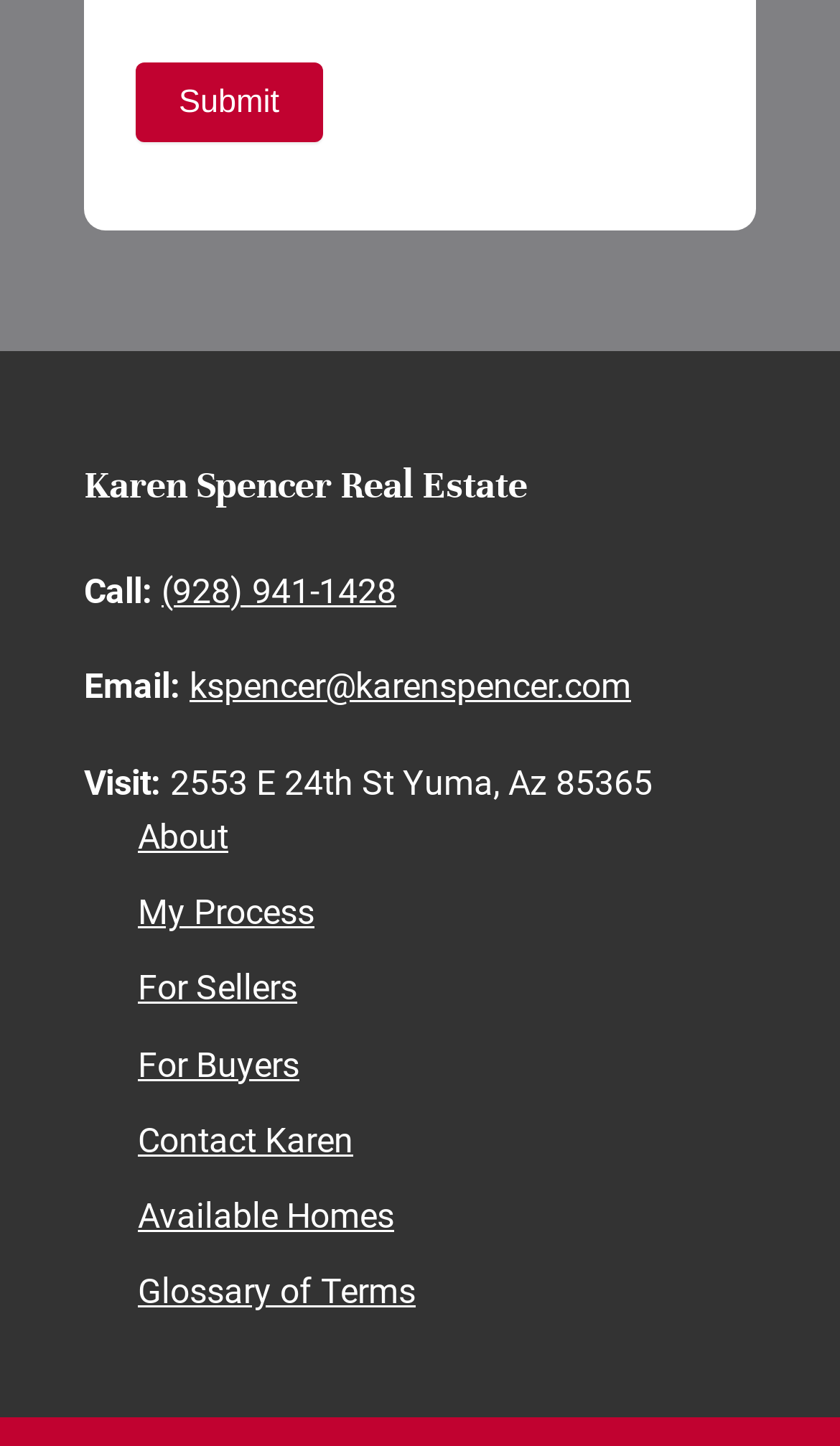Find the bounding box coordinates of the clickable area required to complete the following action: "View Available Homes".

[0.164, 0.827, 0.469, 0.855]